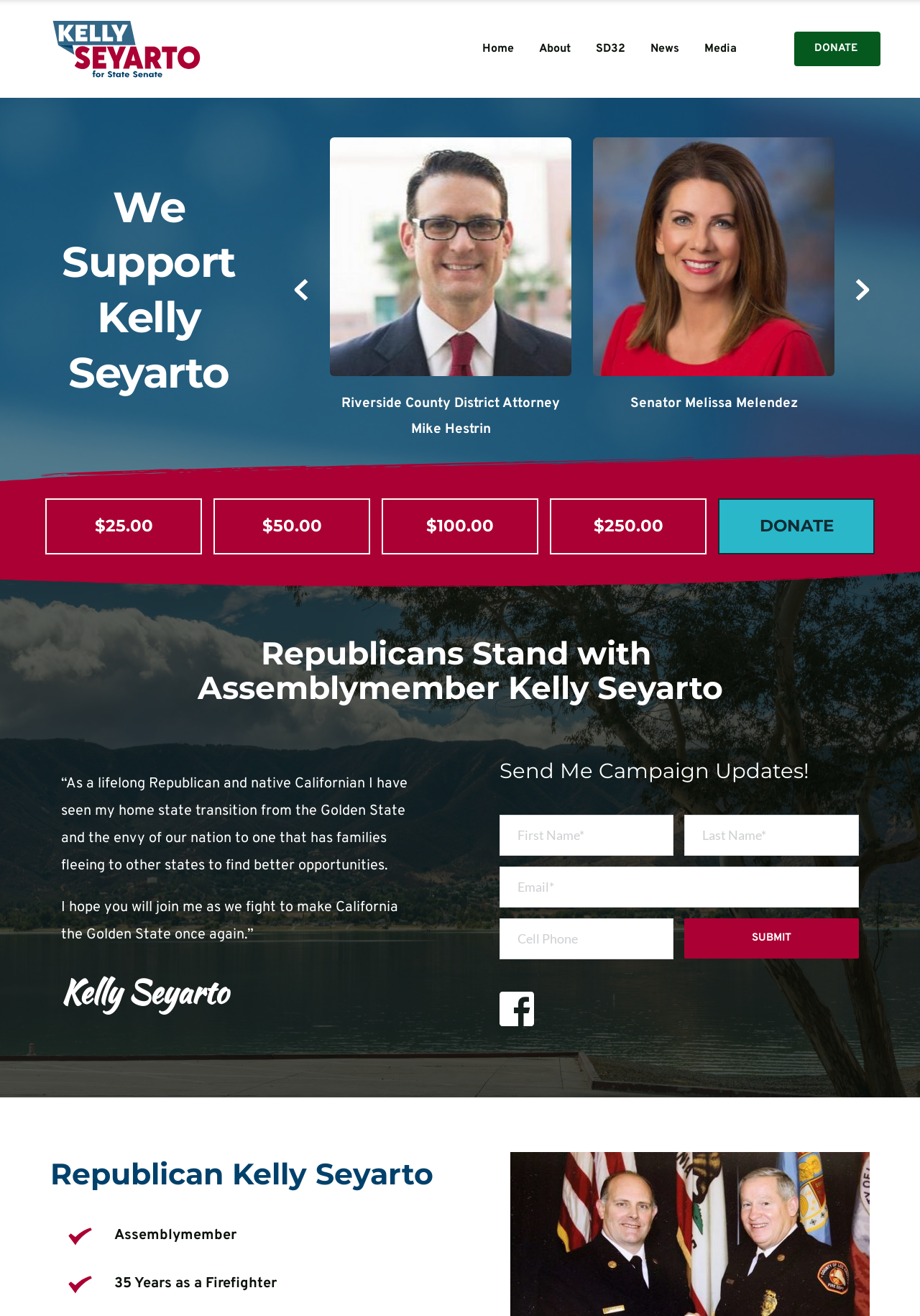Please locate the bounding box coordinates of the element's region that needs to be clicked to follow the instruction: "Donate $25.00". The bounding box coordinates should be provided as four float numbers between 0 and 1, i.e., [left, top, right, bottom].

[0.103, 0.392, 0.166, 0.407]